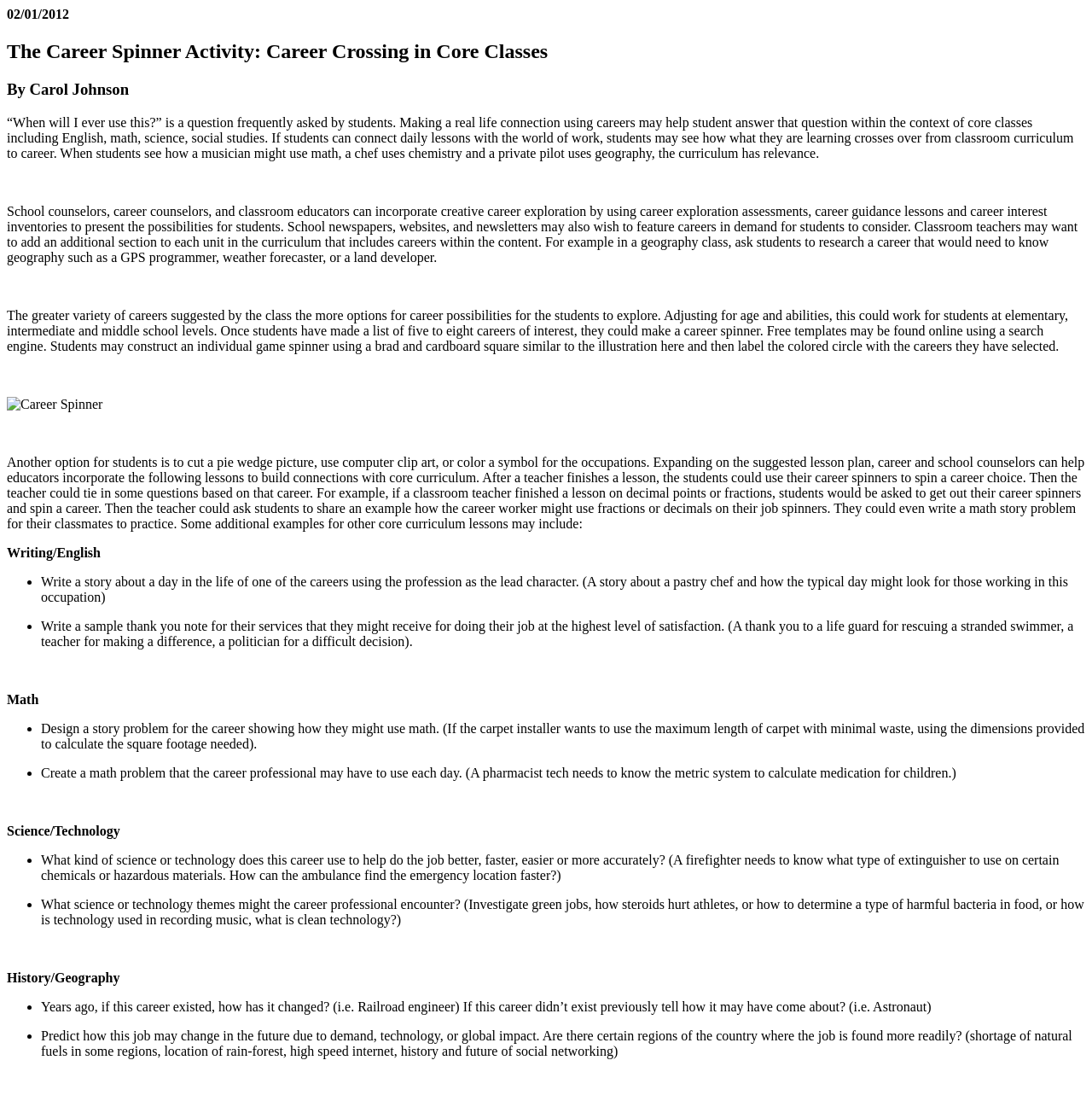How can students create their own career spinners?
Using the image as a reference, answer with just one word or a short phrase.

By using free templates online